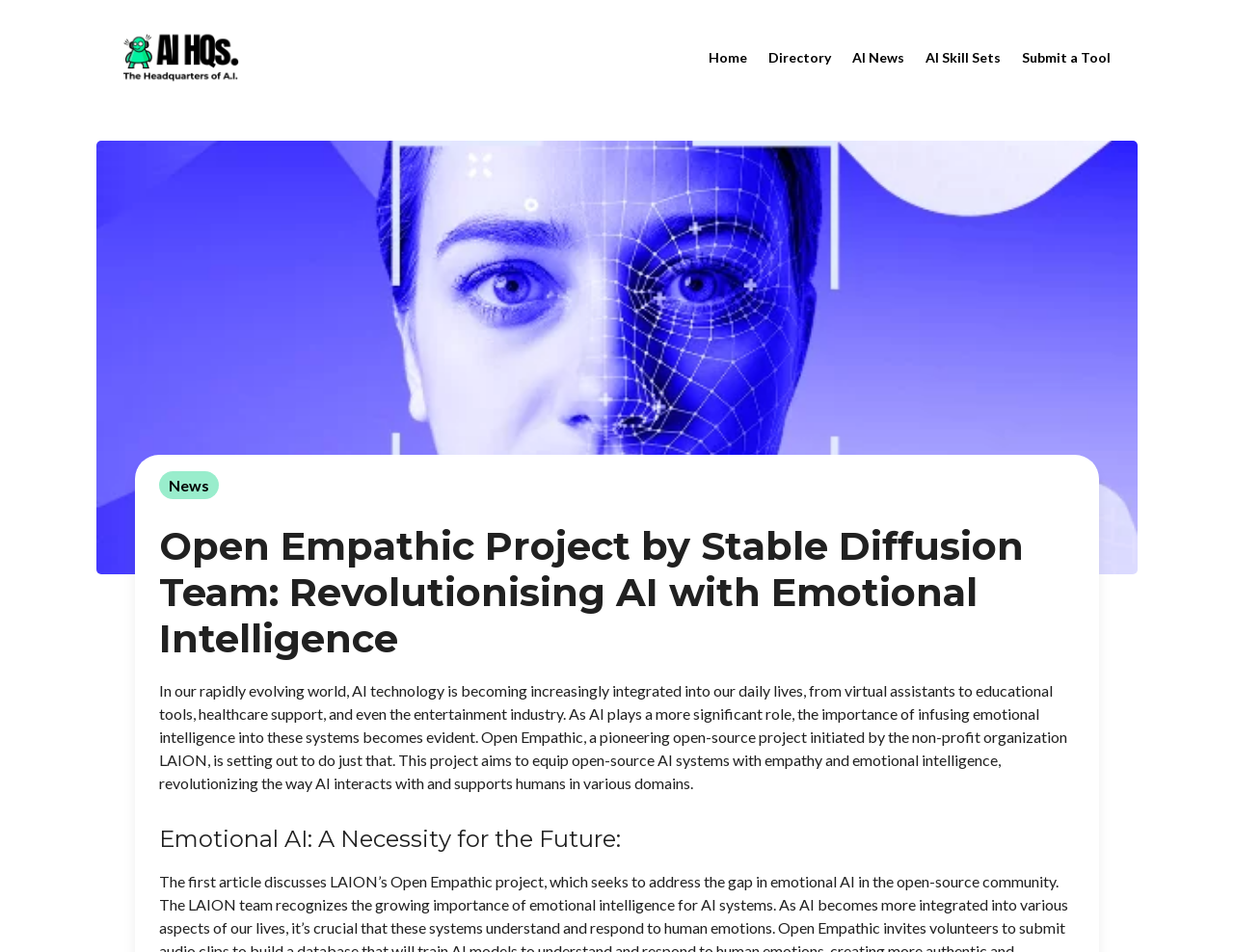Identify the bounding box for the UI element that is described as follows: "A1teon Web Systems".

None